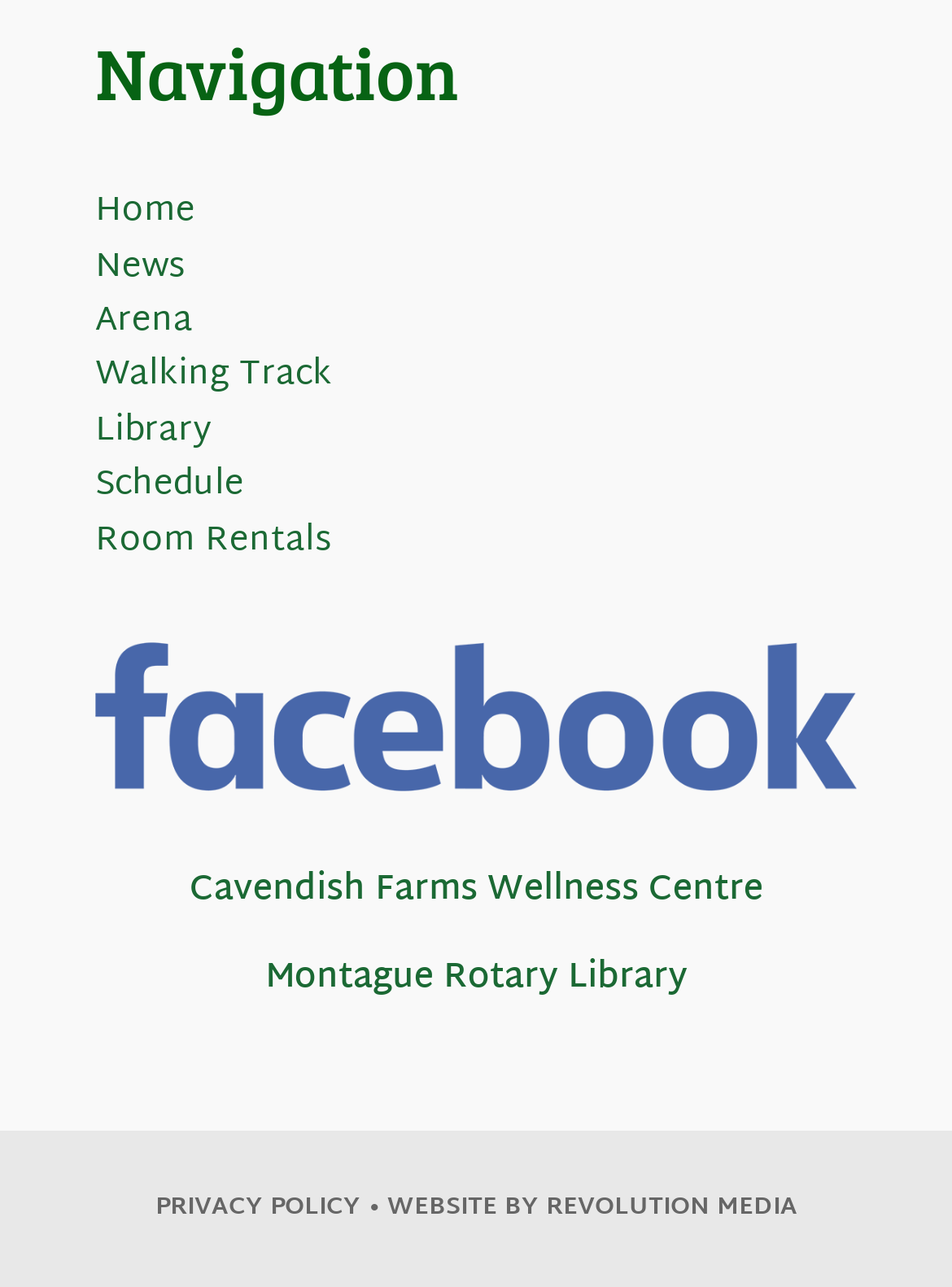Highlight the bounding box coordinates of the element that should be clicked to carry out the following instruction: "visit Cavendish Farms Wellness Centre". The coordinates must be given as four float numbers ranging from 0 to 1, i.e., [left, top, right, bottom].

[0.199, 0.667, 0.801, 0.715]